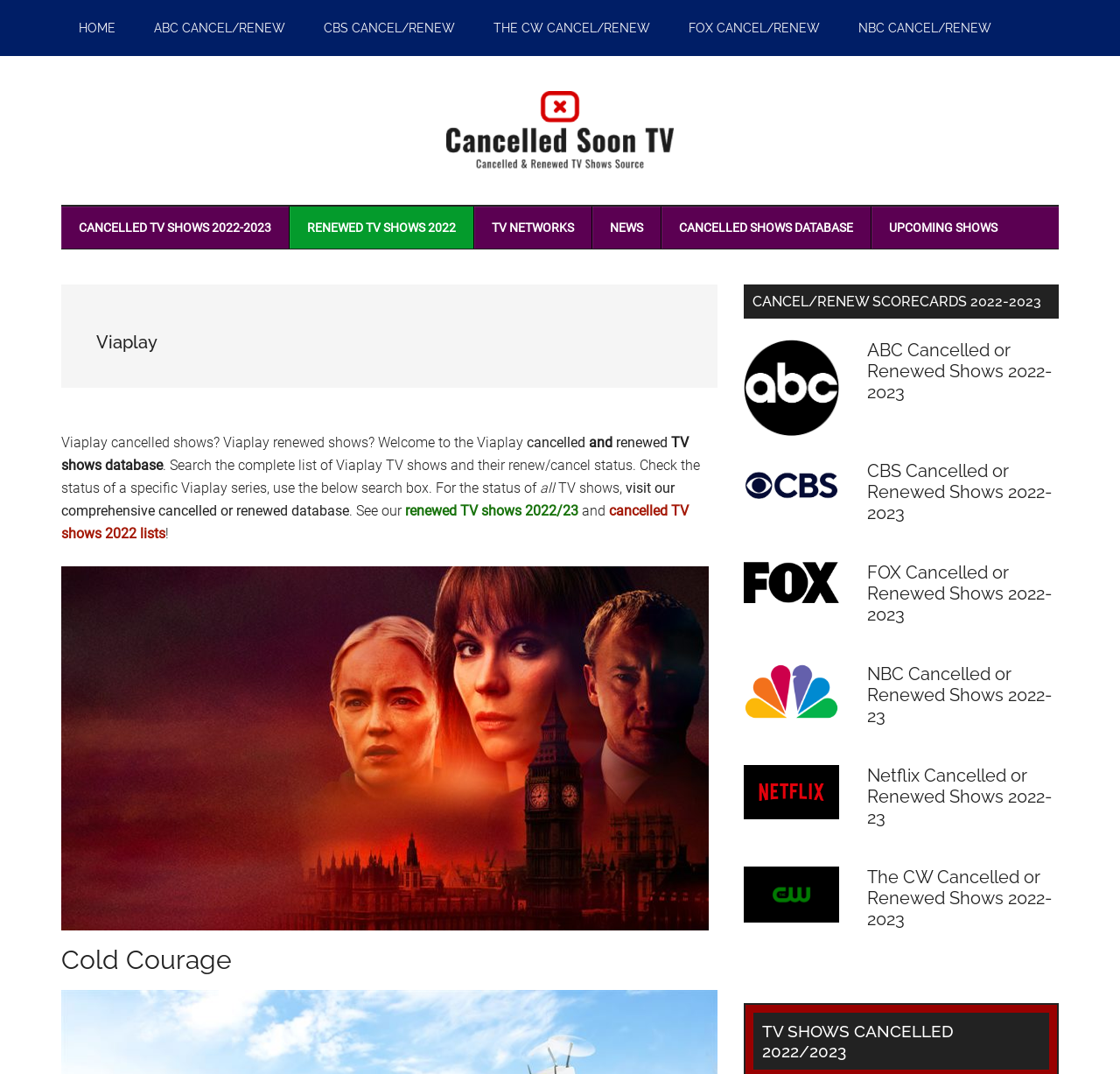Please identify the bounding box coordinates of the region to click in order to complete the task: "View ABC Cancelled or Renewed Shows 2022-2023". The coordinates must be four float numbers between 0 and 1, specified as [left, top, right, bottom].

[0.774, 0.317, 0.939, 0.375]